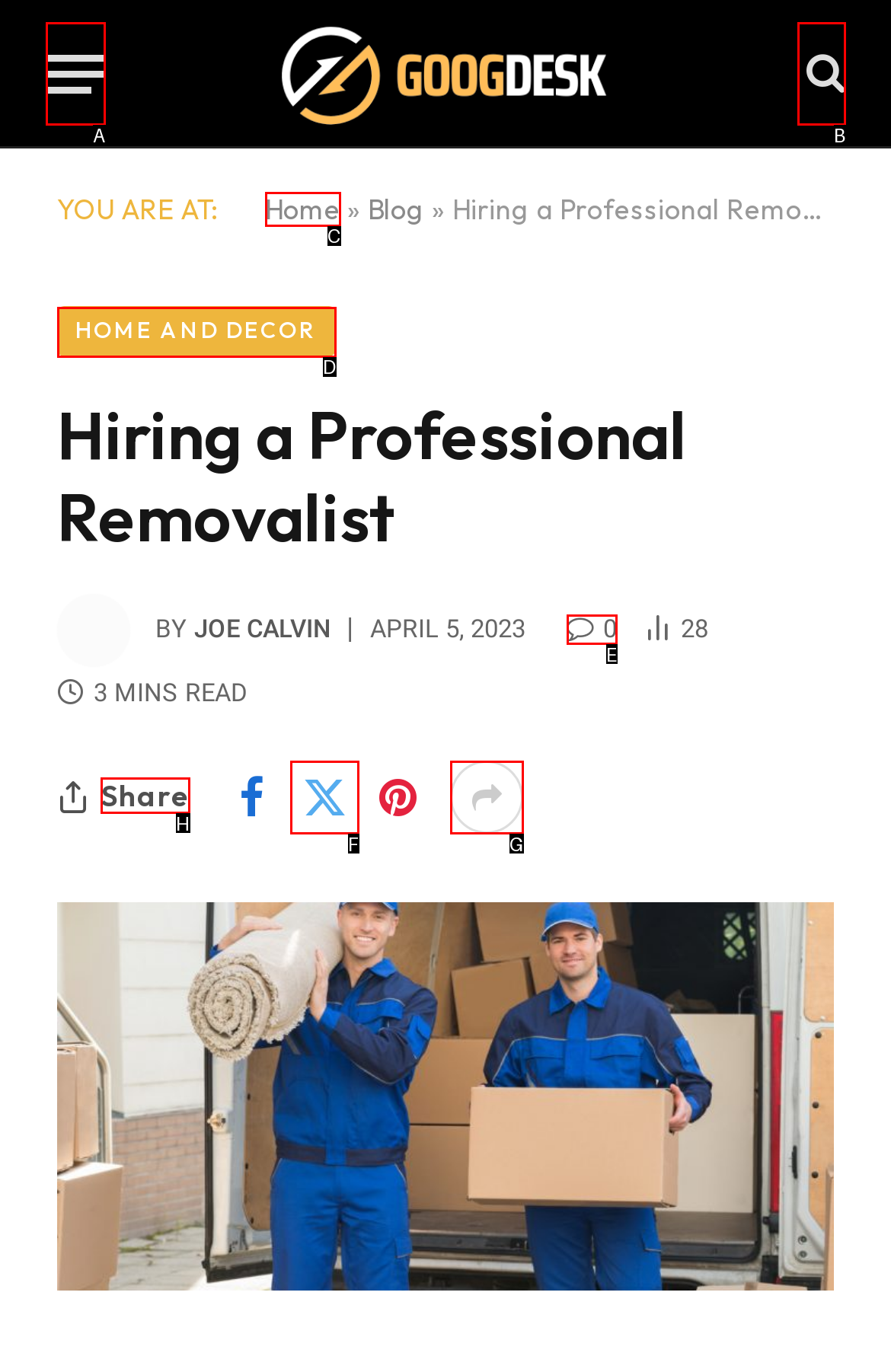Tell me which one HTML element I should click to complete this task: Share the article Answer with the option's letter from the given choices directly.

H